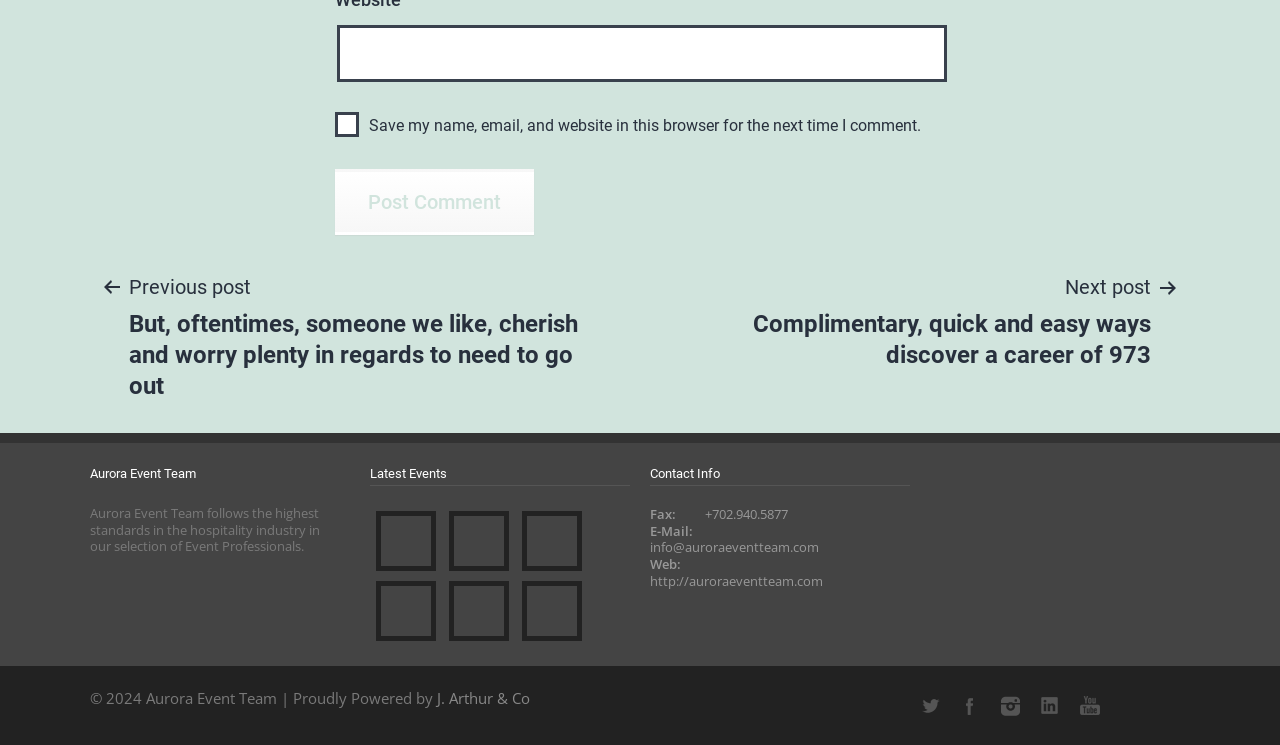Please identify the bounding box coordinates of the clickable area that will fulfill the following instruction: "Search for a term". The coordinates should be in the format of four float numbers between 0 and 1, i.e., [left, top, right, bottom].

None